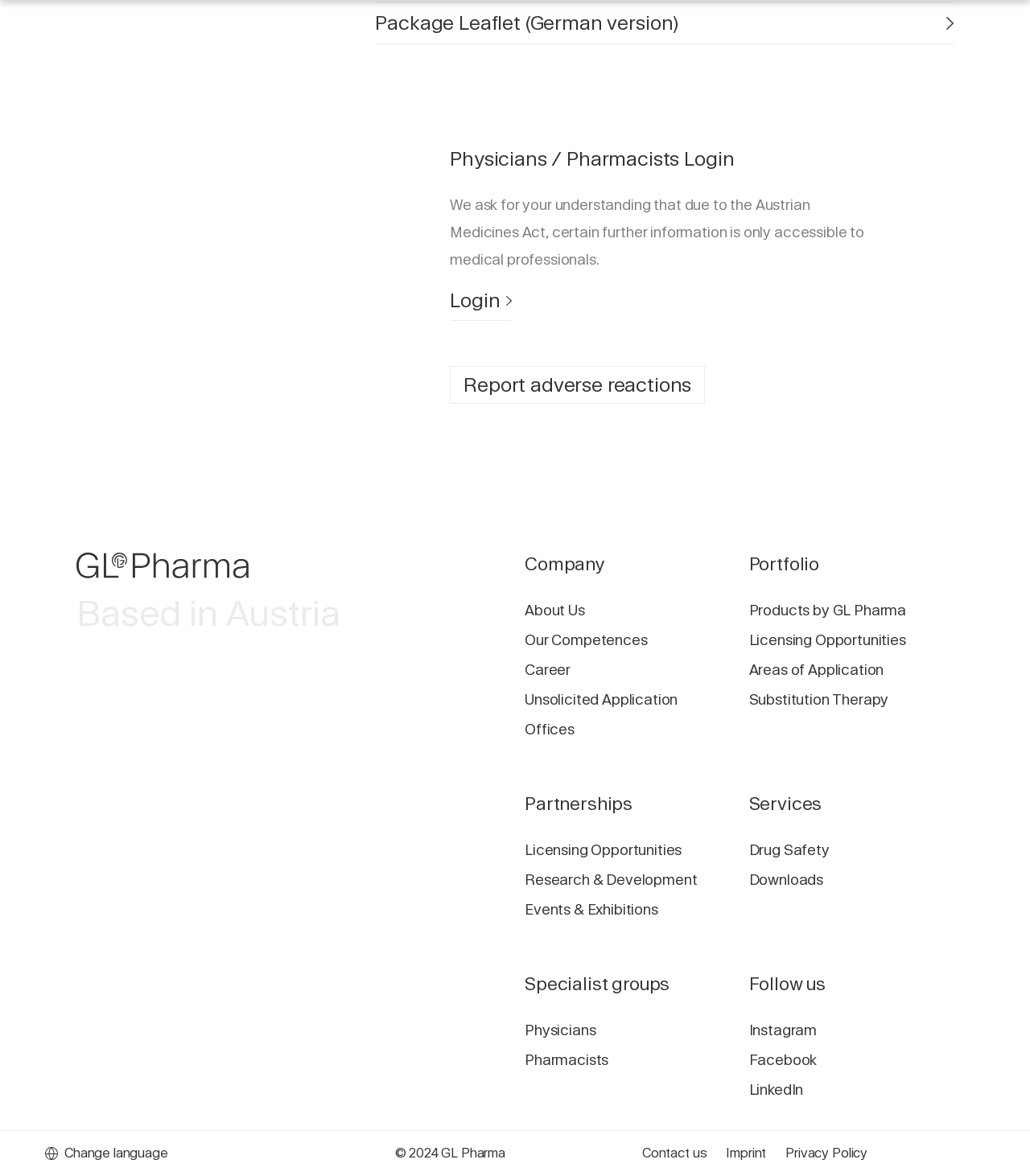Reply to the question with a single word or phrase:
What is the last link in the Specialist groups section?

Pharmacists